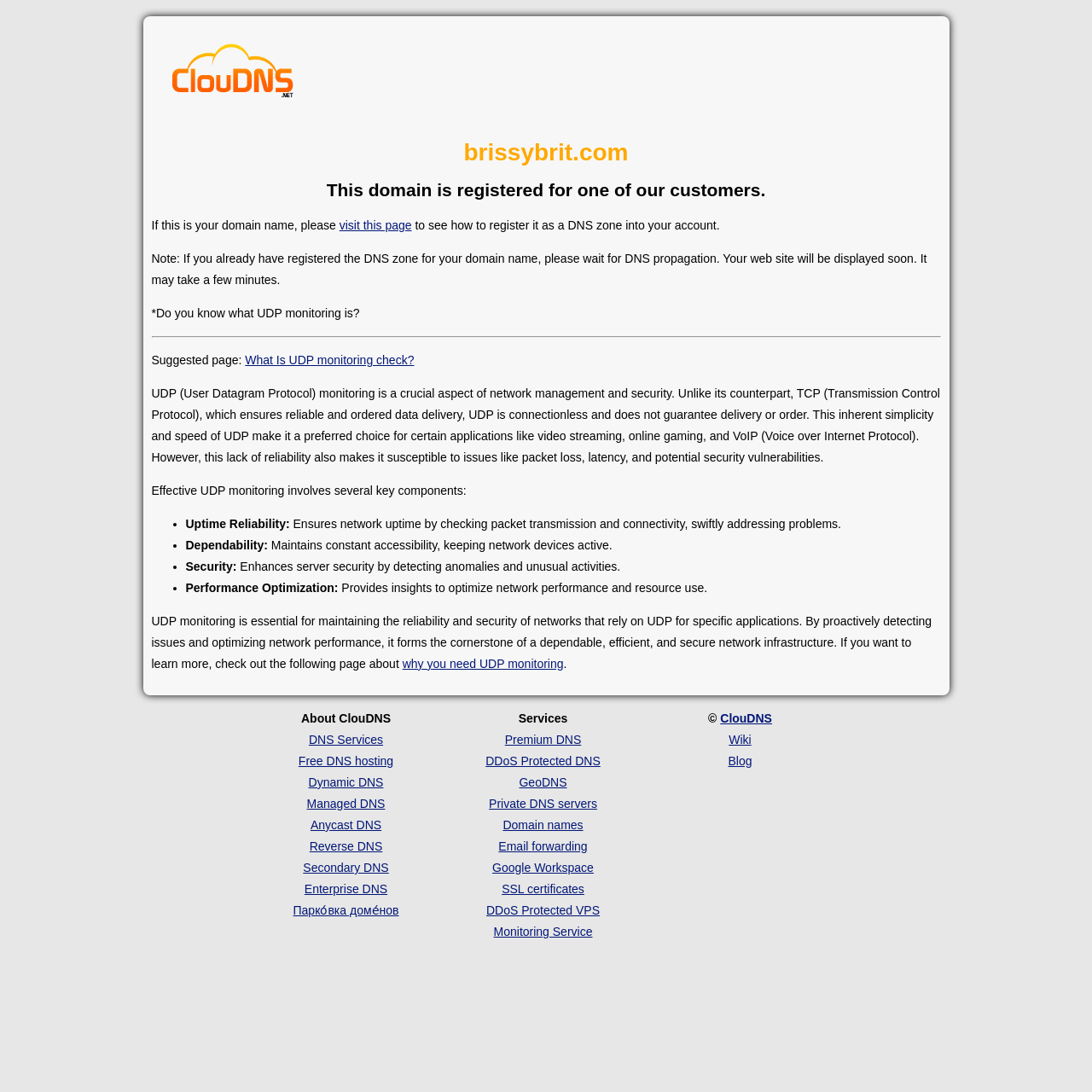What is the difference between UDP and TCP?
Look at the screenshot and give a one-word or phrase answer.

UDP is connectionless, TCP is not